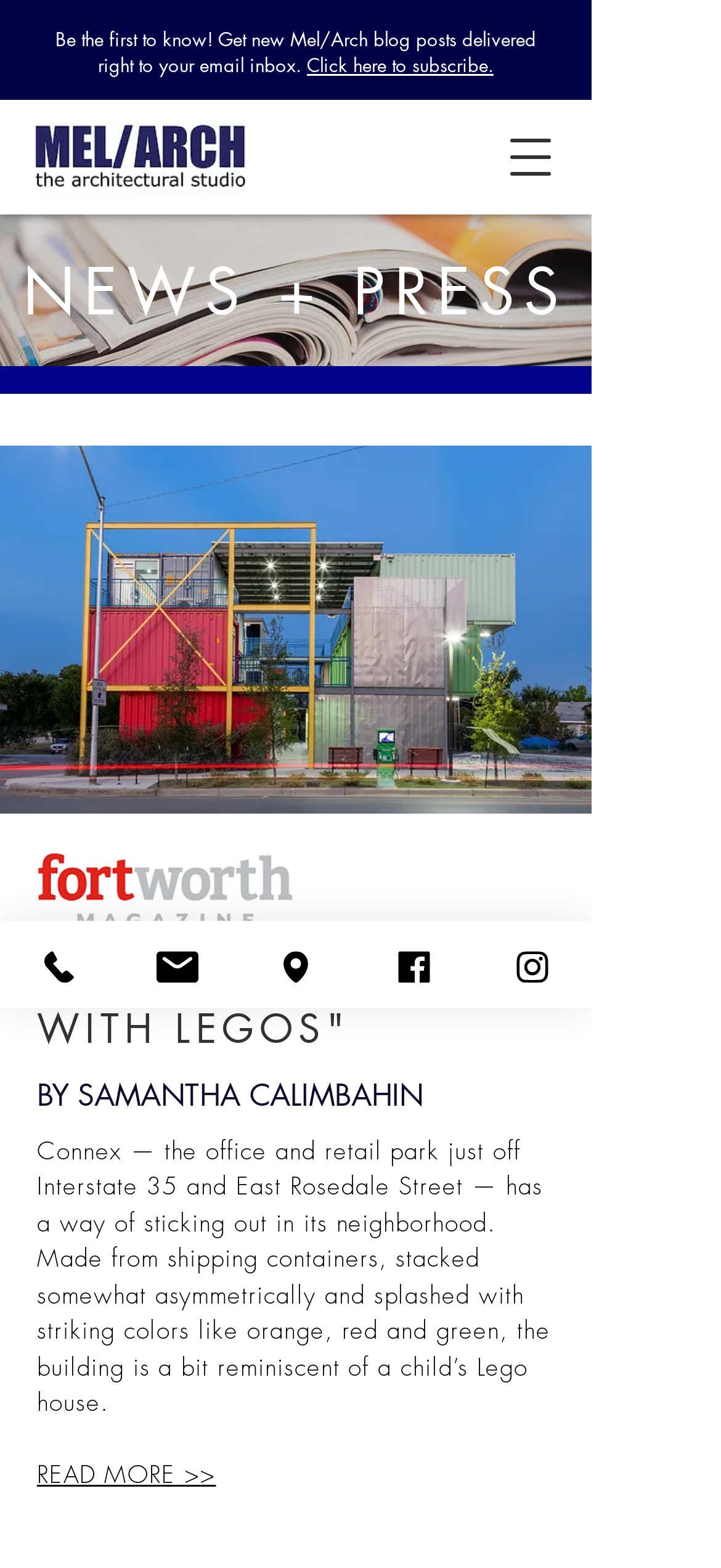Determine the bounding box coordinates of the element's region needed to click to follow the instruction: "Open navigation menu". Provide these coordinates as four float numbers between 0 and 1, formatted as [left, top, right, bottom].

[0.672, 0.071, 0.8, 0.13]